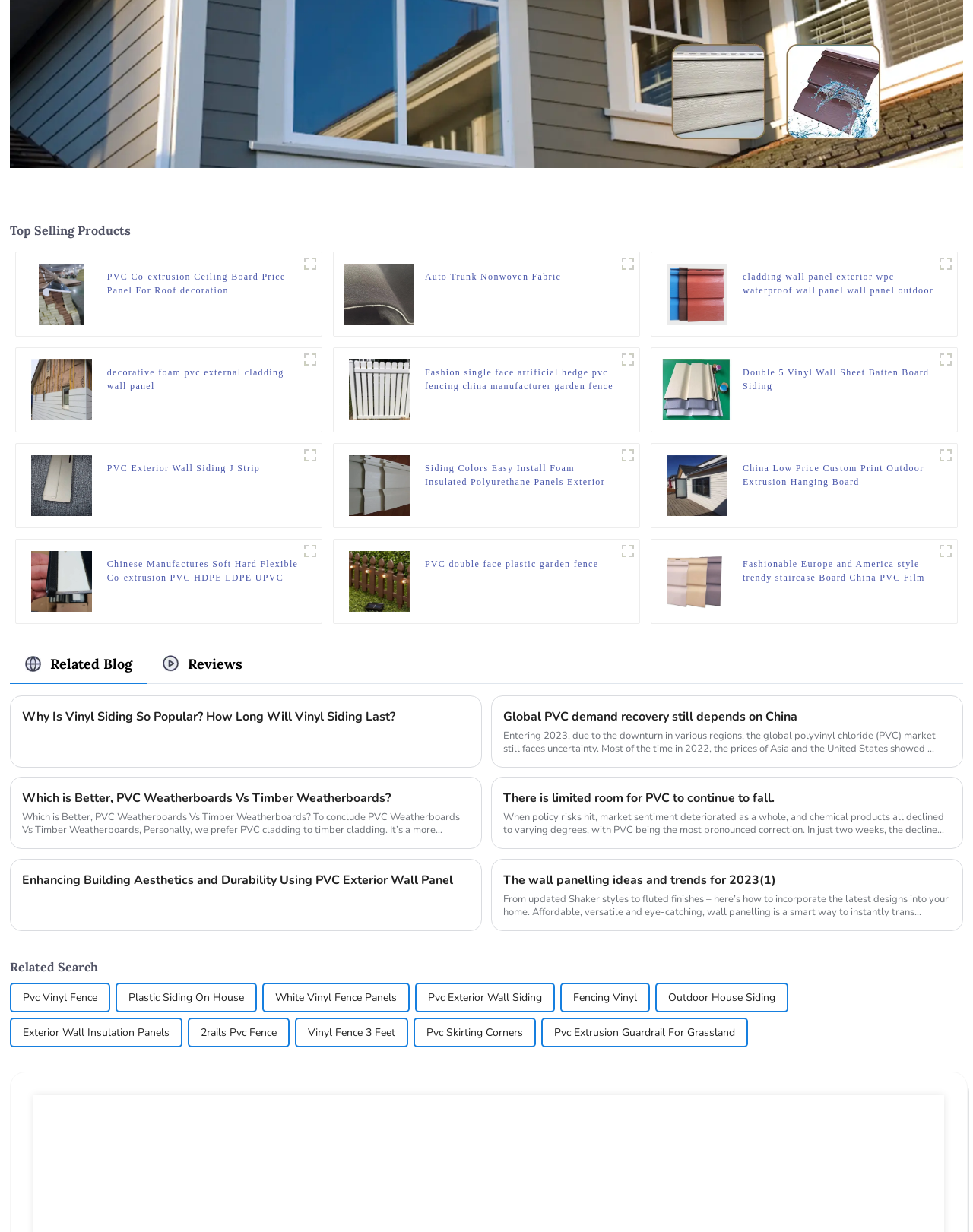What is the main topic of this webpage?
Observe the image and answer the question with a one-word or short phrase response.

Products